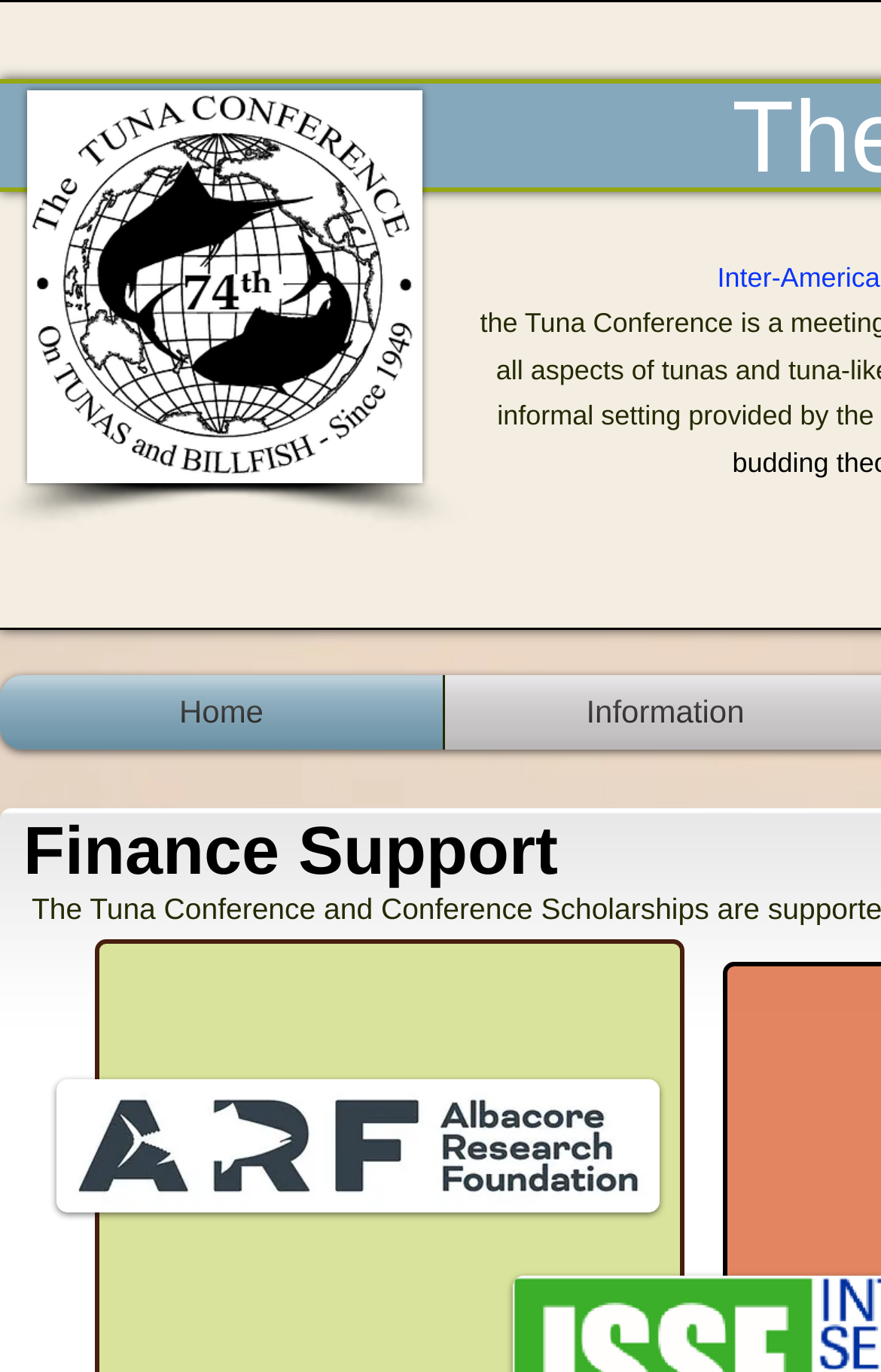Locate the bounding box of the UI element defined by this description: "Home". The coordinates should be given as four float numbers between 0 and 1, formatted as [left, top, right, bottom].

[0.0, 0.492, 0.503, 0.546]